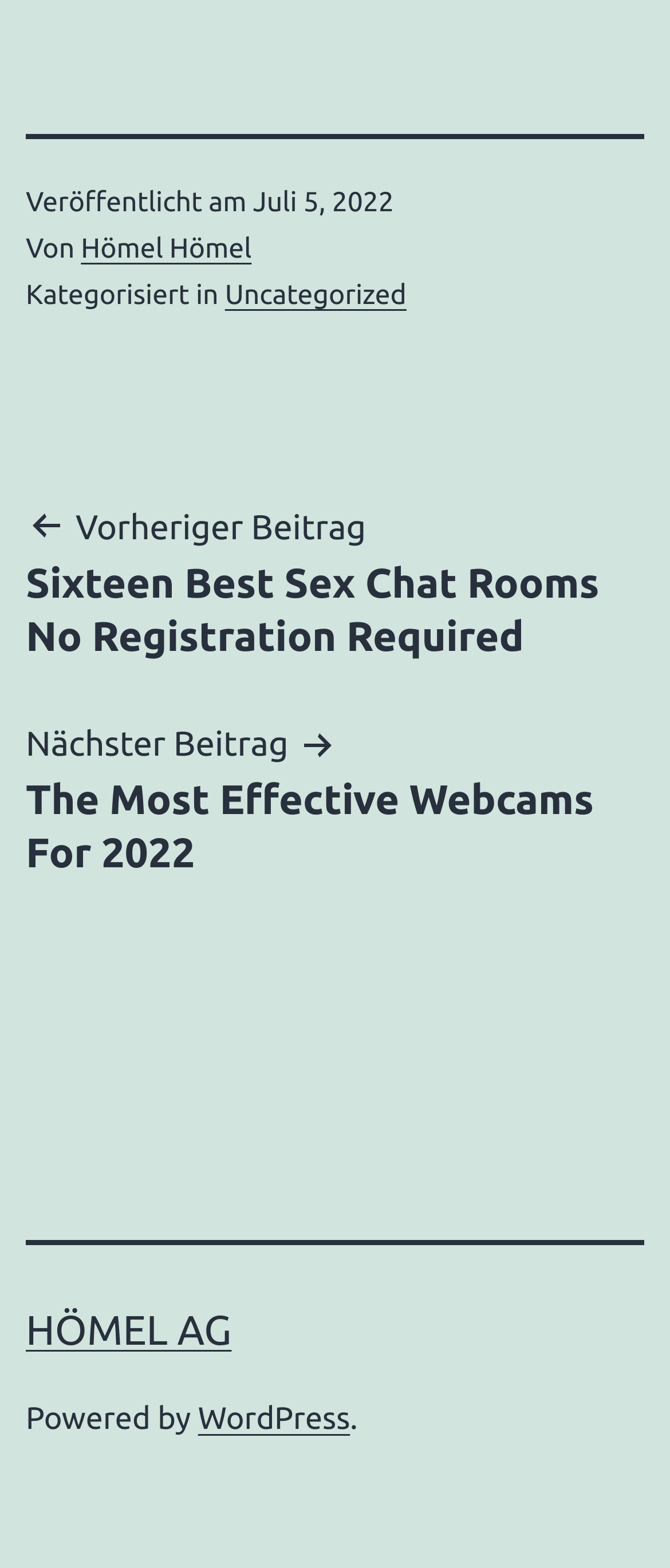What is the previous post about?
Please respond to the question with a detailed and informative answer.

I found the title of the previous post by looking at the navigation section of the webpage, where it says 'Vorheriger Beitrag' followed by a link to 'Sixteen Best Sex Chat Rooms No Registration Required', which I assume is the title of the previous post.